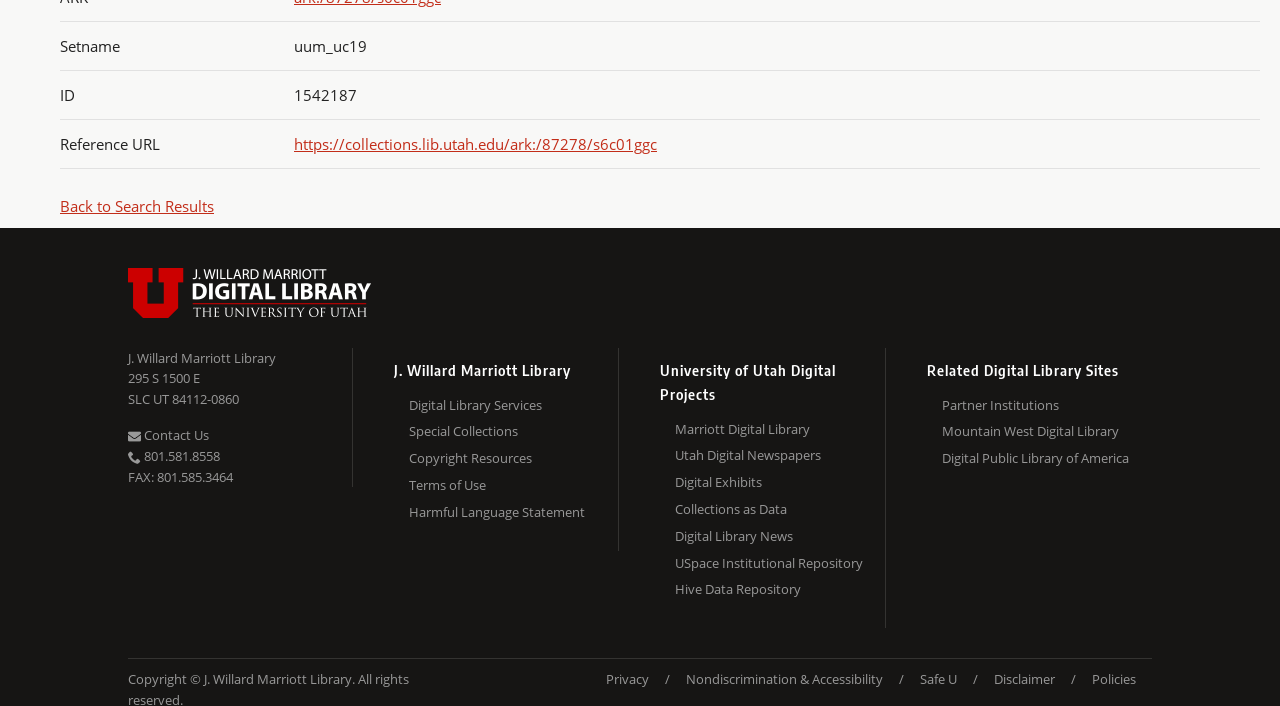Identify the bounding box coordinates of the element that should be clicked to fulfill this task: "Visit J. Willard Marriott Library". The coordinates should be provided as four float numbers between 0 and 1, i.e., [left, top, right, bottom].

[0.1, 0.206, 0.216, 0.232]